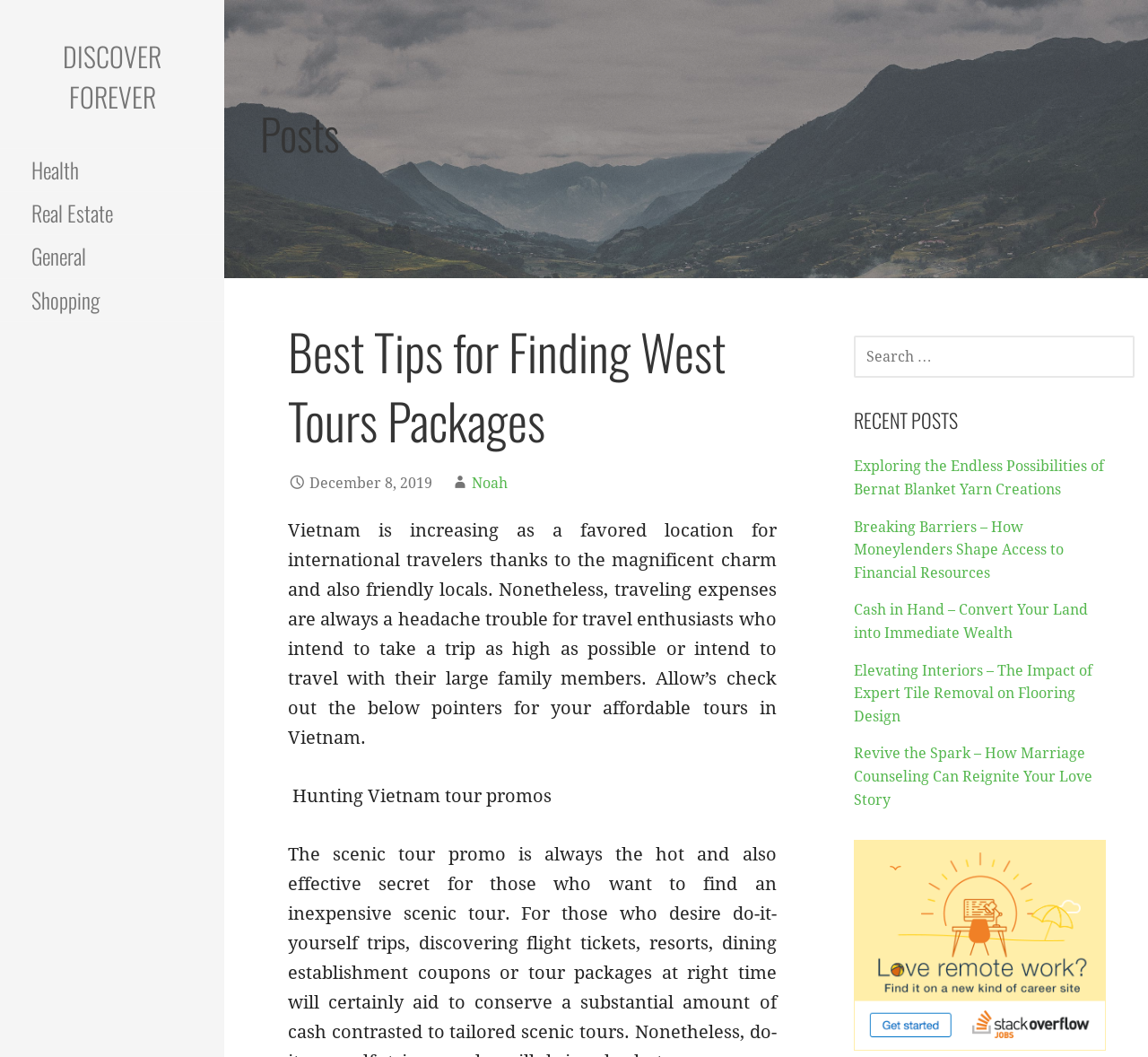Determine the bounding box coordinates of the section to be clicked to follow the instruction: "Click on the 'DISCOVER FOREVER' link". The coordinates should be given as four float numbers between 0 and 1, formatted as [left, top, right, bottom].

[0.055, 0.034, 0.141, 0.11]